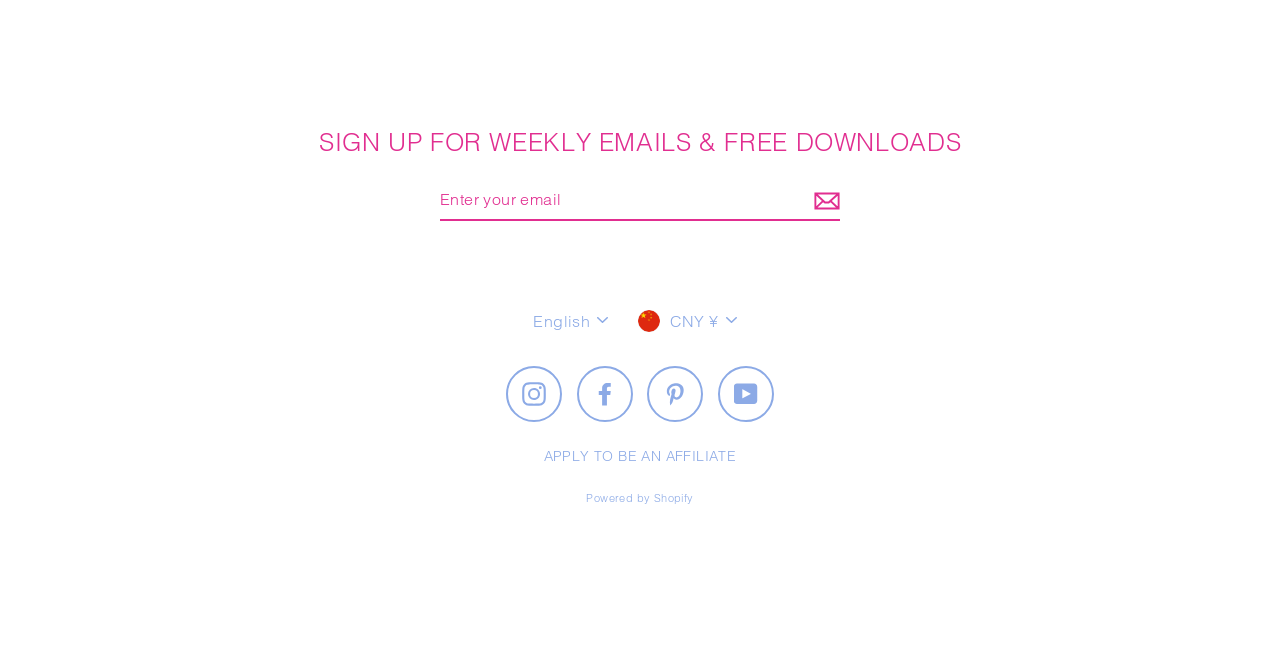What is the default language selected?
Please give a detailed and elaborate answer to the question based on the image.

The language selection button is located below the 'Language' heading, and it is currently set to 'English', indicating that it is the default language selected.